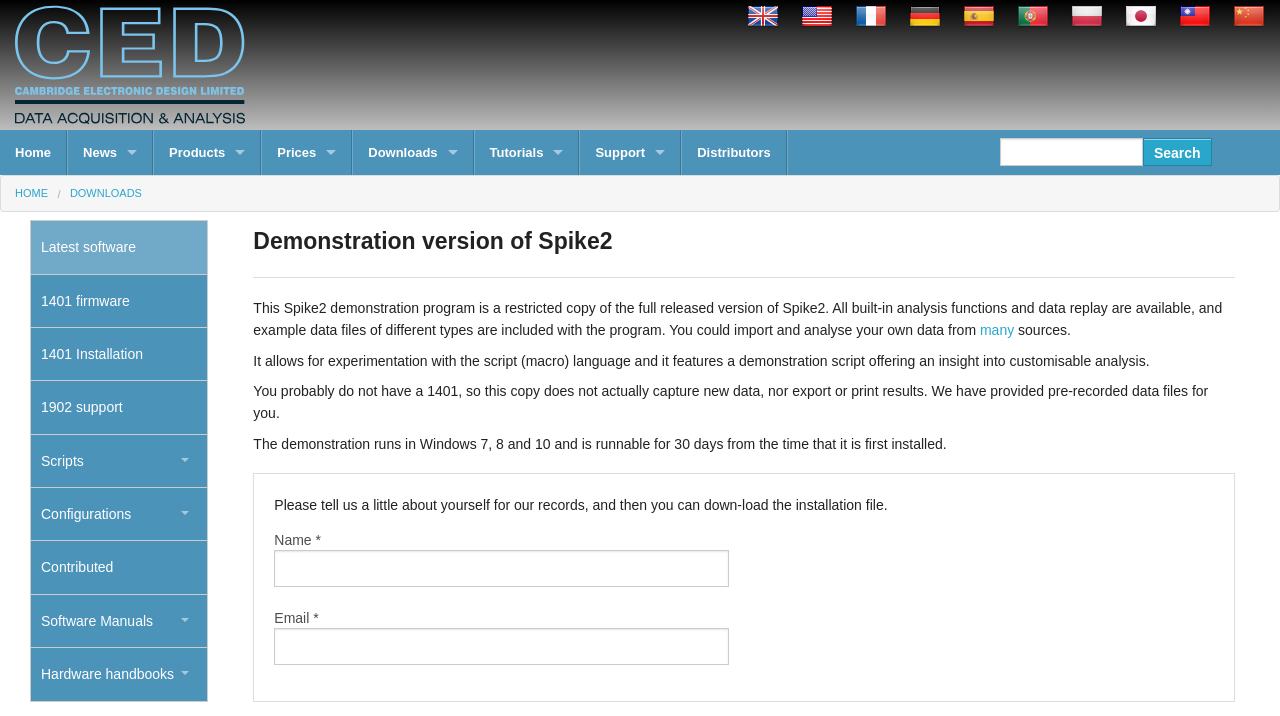Locate the bounding box coordinates of the clickable area to execute the instruction: "Click on Demonstration version of Spike2". Provide the coordinates as four float numbers between 0 and 1, represented as [left, top, right, bottom].

[0.198, 0.314, 0.965, 0.359]